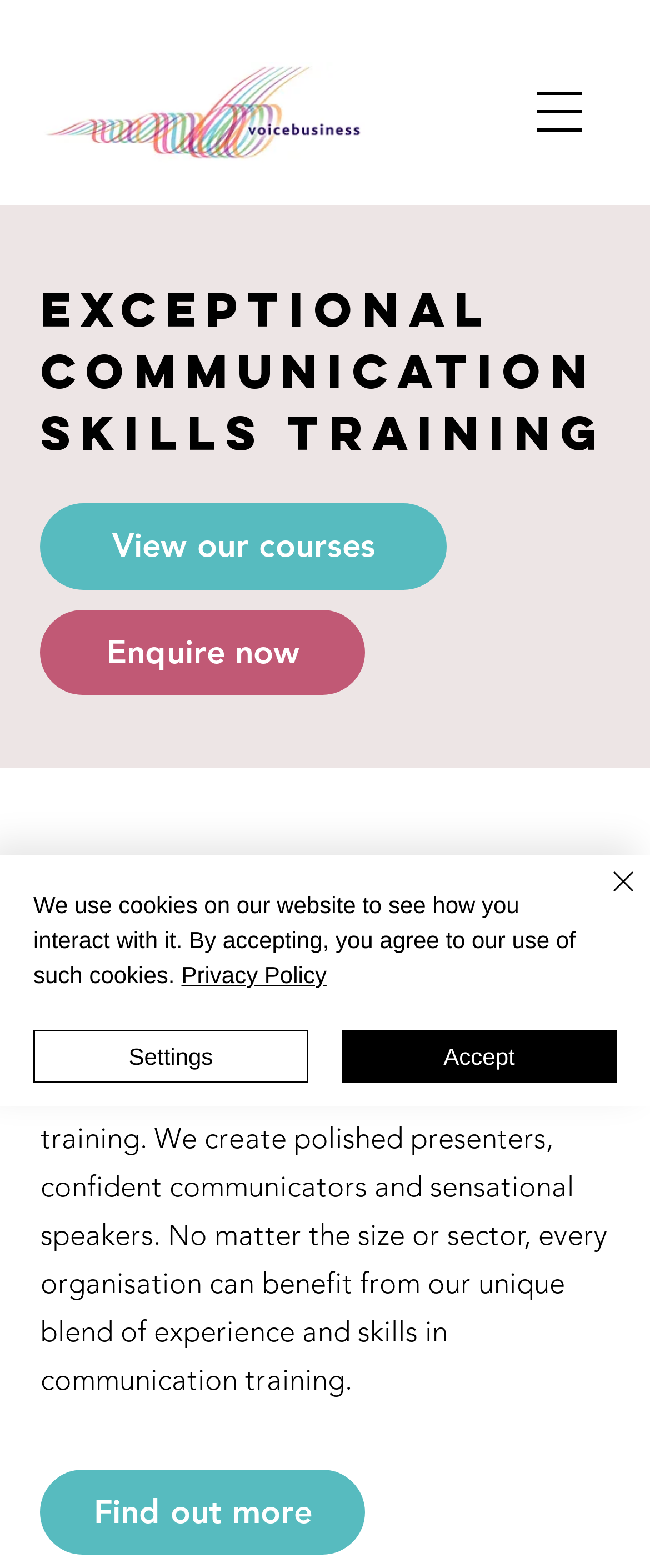Create a full and detailed caption for the entire webpage.

The webpage is titled "Home" and appears to be the main page of a website focused on communication skills training. At the top right corner, there is a button to open a navigation menu. Next to it, on the top left, is the company's logotype, "VB Final Logotype.jpg", which is an image. Below the logotype, there is a heading that reads "exceptional communication skills training". 

Underneath the heading, there are two links: "View our courses" and "Enquire now". The "About" section is located on the right side of the page, taking up about a quarter of the screen. Within the "About" section, there is a heading that reads "WE ARE VOICEBUSINESS". Below this heading, there is a paragraph of text that describes the company's expertise in communication skills training. 

Further down, there is a link to "Find out more". At the bottom of the page, there is a cookie policy alert that spans the entire width of the page. The alert contains a link to the "Privacy Policy" and three buttons: "Accept", "Settings", and "Close". The "Close" button has an image of a close icon.